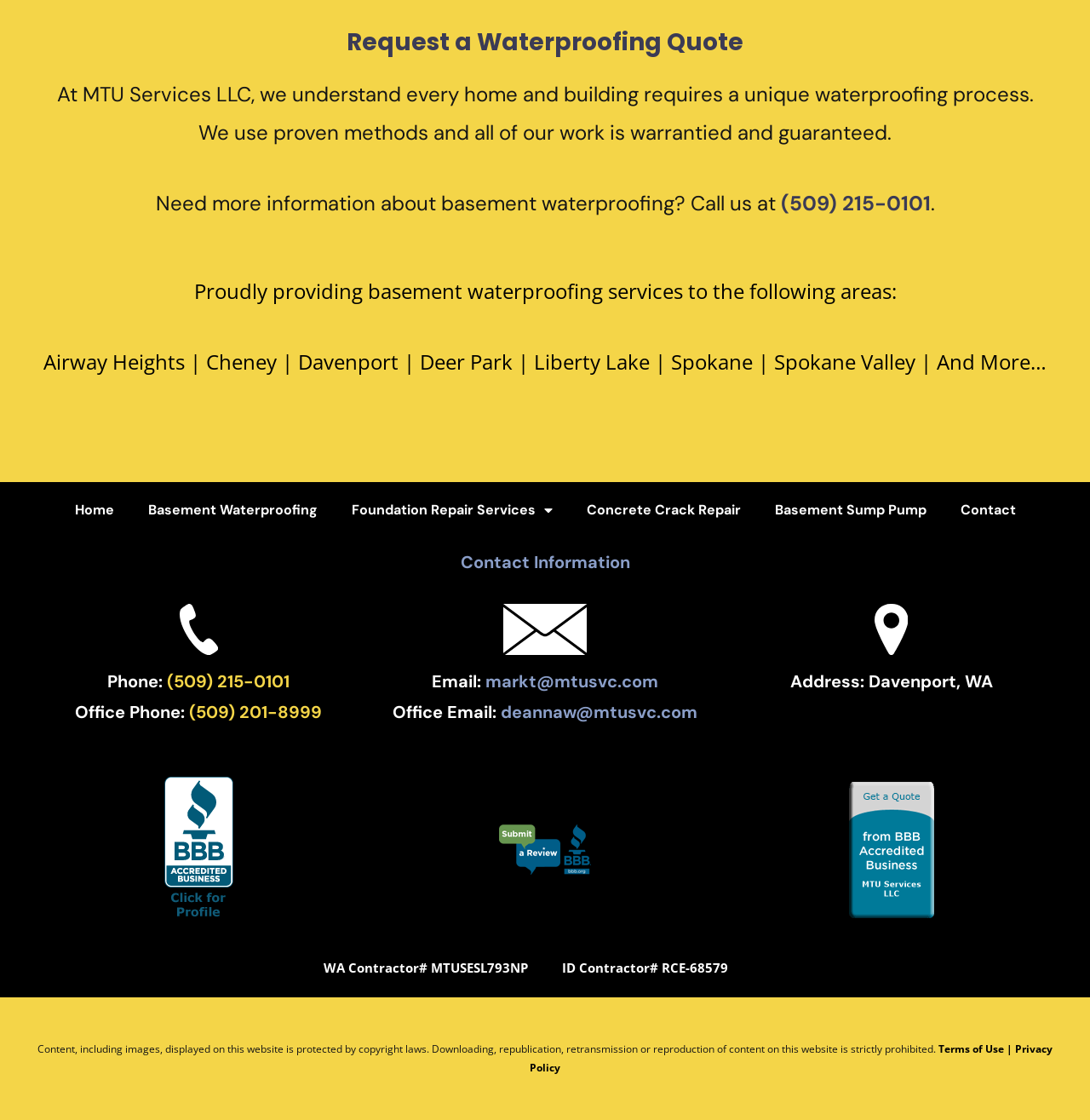Please pinpoint the bounding box coordinates for the region I should click to adhere to this instruction: "Contact Adnan Zai".

None